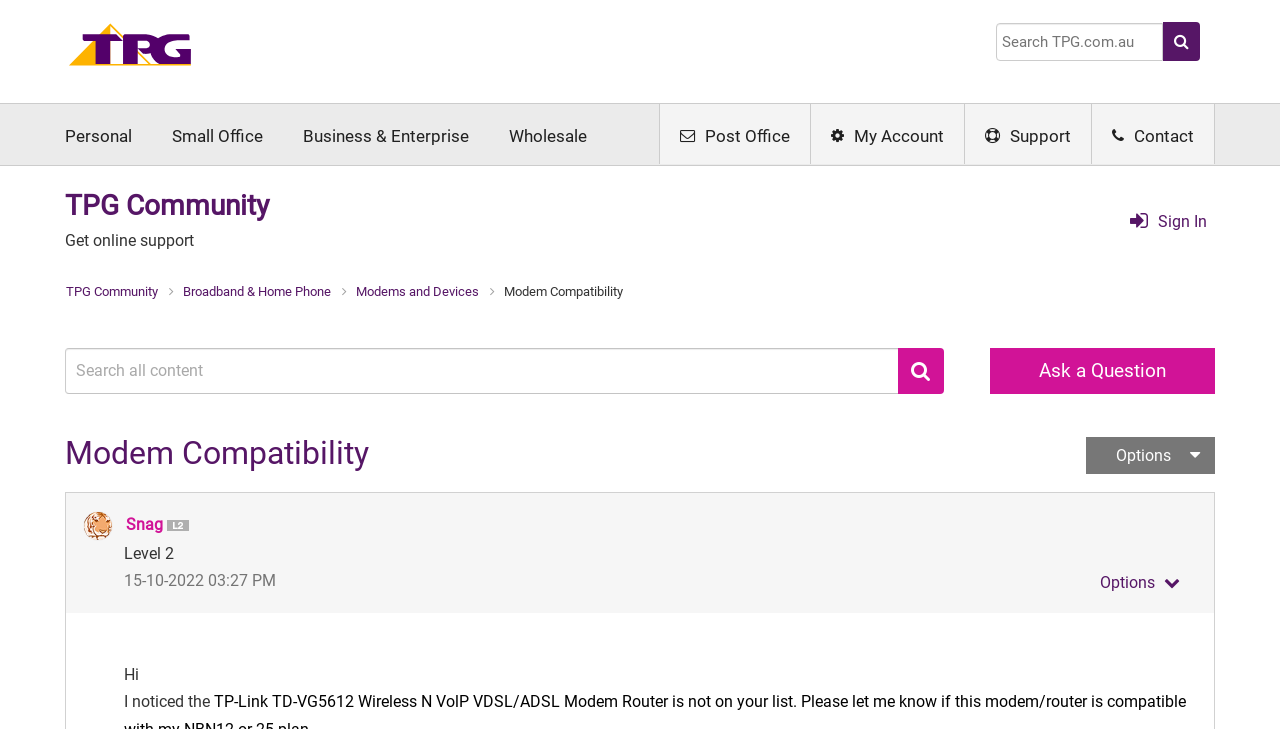Find the bounding box of the UI element described as follows: "Broadband & Home Phone".

[0.141, 0.389, 0.261, 0.41]